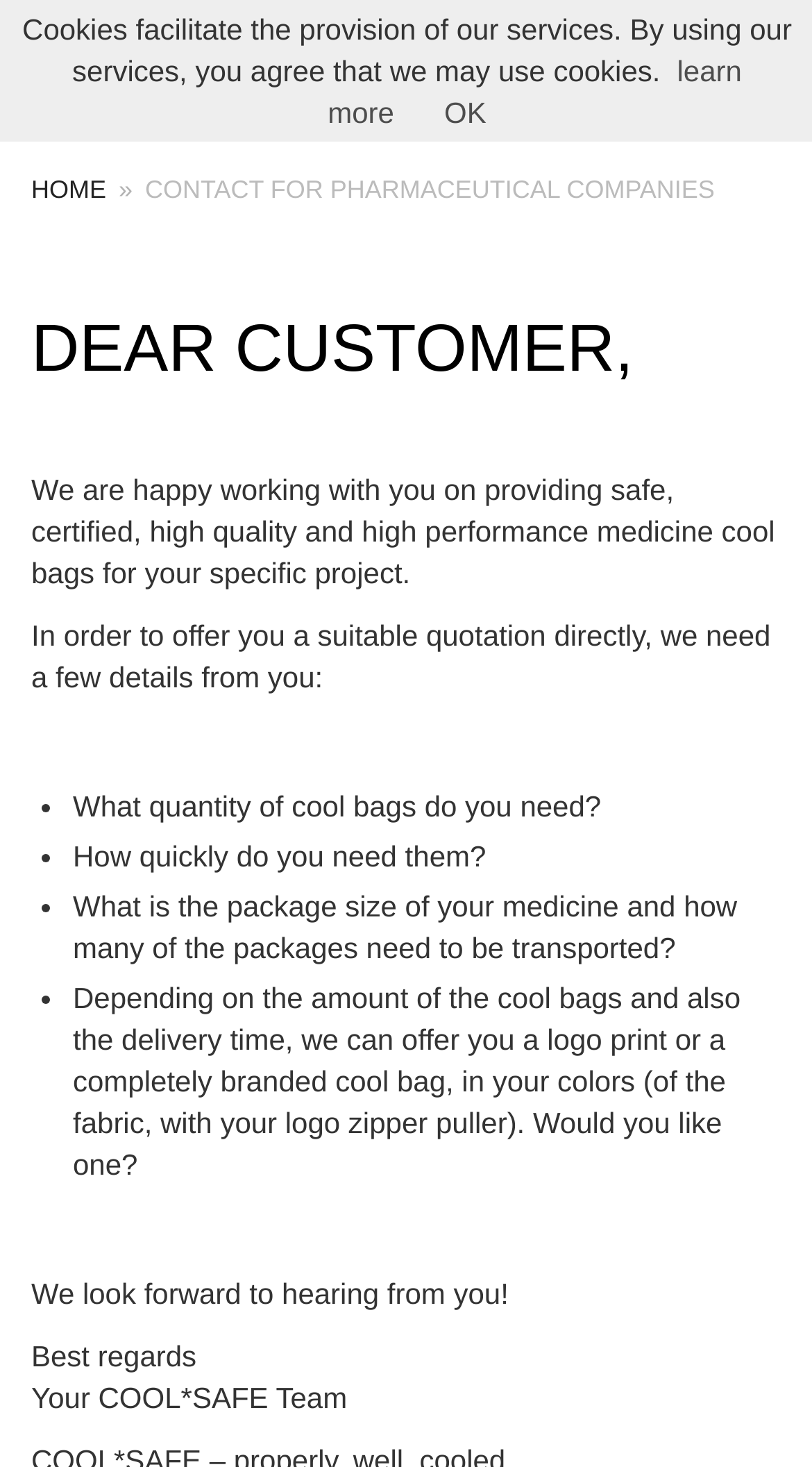Write a detailed summary of the webpage, including text, images, and layout.

The webpage is a contact page for pharmaceutical companies, specifically for COOL*SAFE. At the top left, there is a logo image of COOL*SAFE, accompanied by a link to the company's name. On the top right, there is a toggle menu link with an associated image. 

Below the logo, there are navigation links, including "HOME" and a separator symbol "»". The main heading "CONTACT FOR PHARMACEUTICAL COMPANIES" is centered on the page. 

The main content of the page starts with a greeting "DEAR CUSTOMER," followed by a paragraph of text explaining the purpose of the contact form. The text is divided into several sections, with a few blank lines in between. 

There is a list of four questions that the customer needs to answer to receive a suitable quotation. The questions are marked with bullet points and ask about the quantity of cool bags needed, the required delivery time, the package size of the medicine, and the possibility of logo printing or branding on the cool bags. 

After the list, there is a closing message "We look forward to hearing from you!" followed by a signature "Best regards" and the company name "Your COOL*SAFE Team". 

At the very bottom of the page, there is a notification about cookies, with links to "learn more" and "OK" buttons.